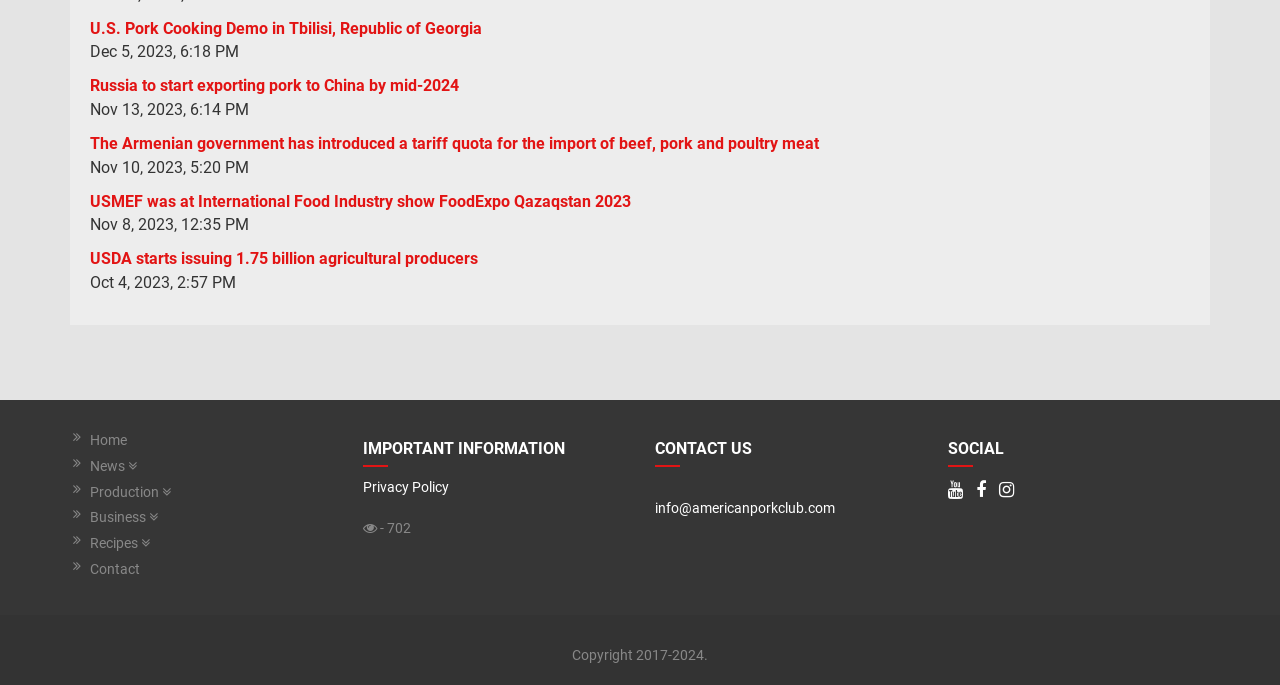Pinpoint the bounding box coordinates of the clickable element needed to complete the instruction: "Contact us via email". The coordinates should be provided as four float numbers between 0 and 1: [left, top, right, bottom].

[0.512, 0.73, 0.652, 0.754]